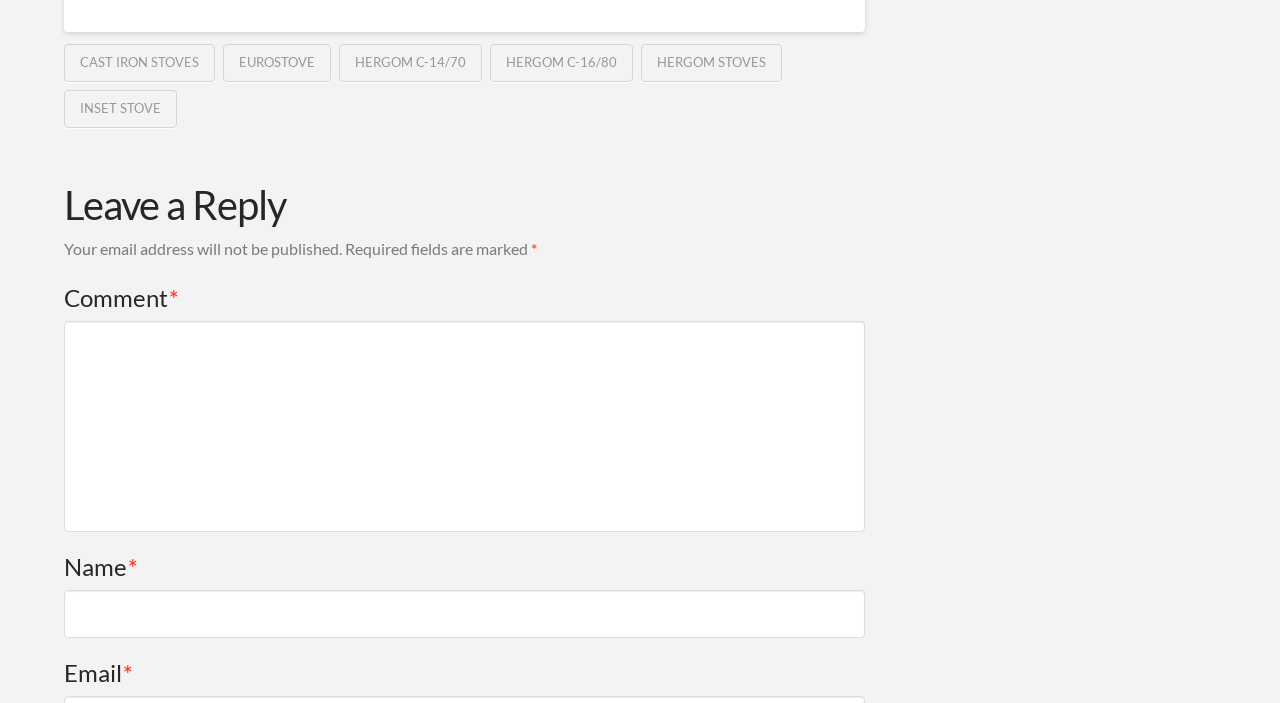How many required fields are there in the comment form?
Please provide a comprehensive answer to the question based on the webpage screenshot.

I examined the comment form and found two fields marked with an asterisk '*', which indicates they are required fields: 'Comment' and 'Name'.